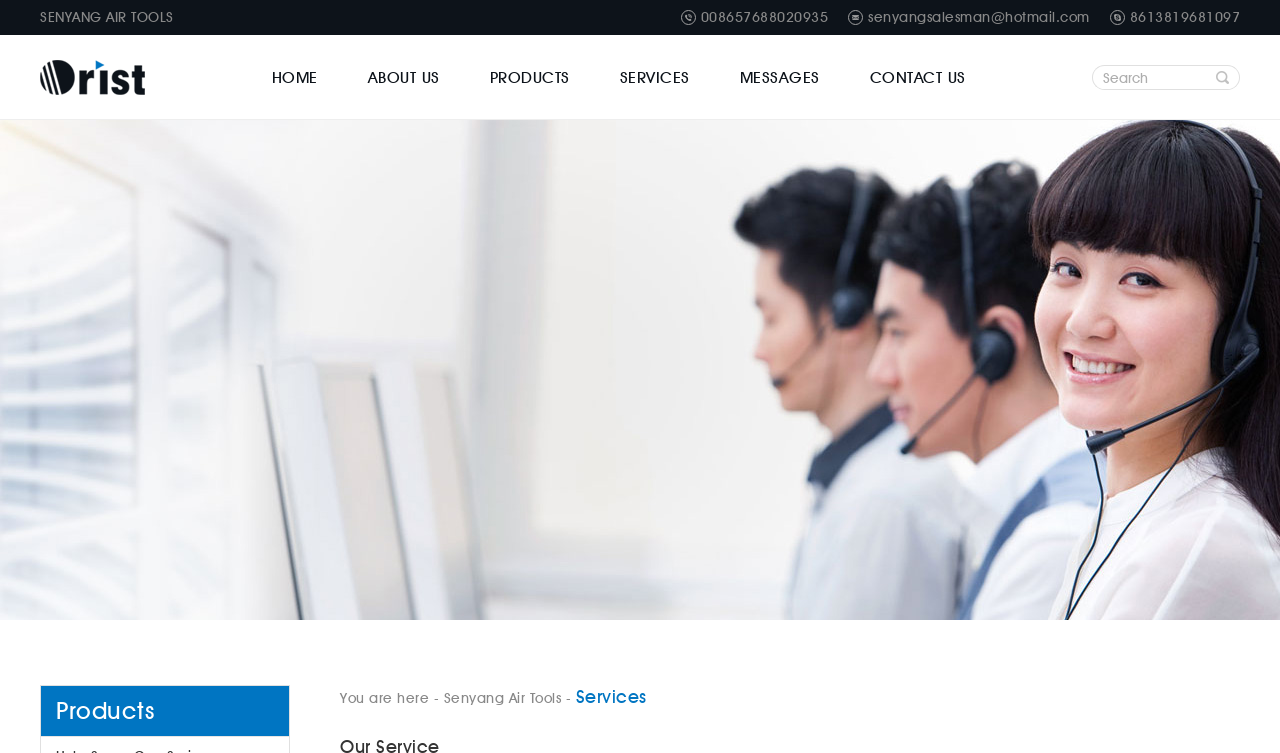Highlight the bounding box coordinates of the element that should be clicked to carry out the following instruction: "Contact Tacoma Narrows Aviation". The coordinates must be given as four float numbers ranging from 0 to 1, i.e., [left, top, right, bottom].

None